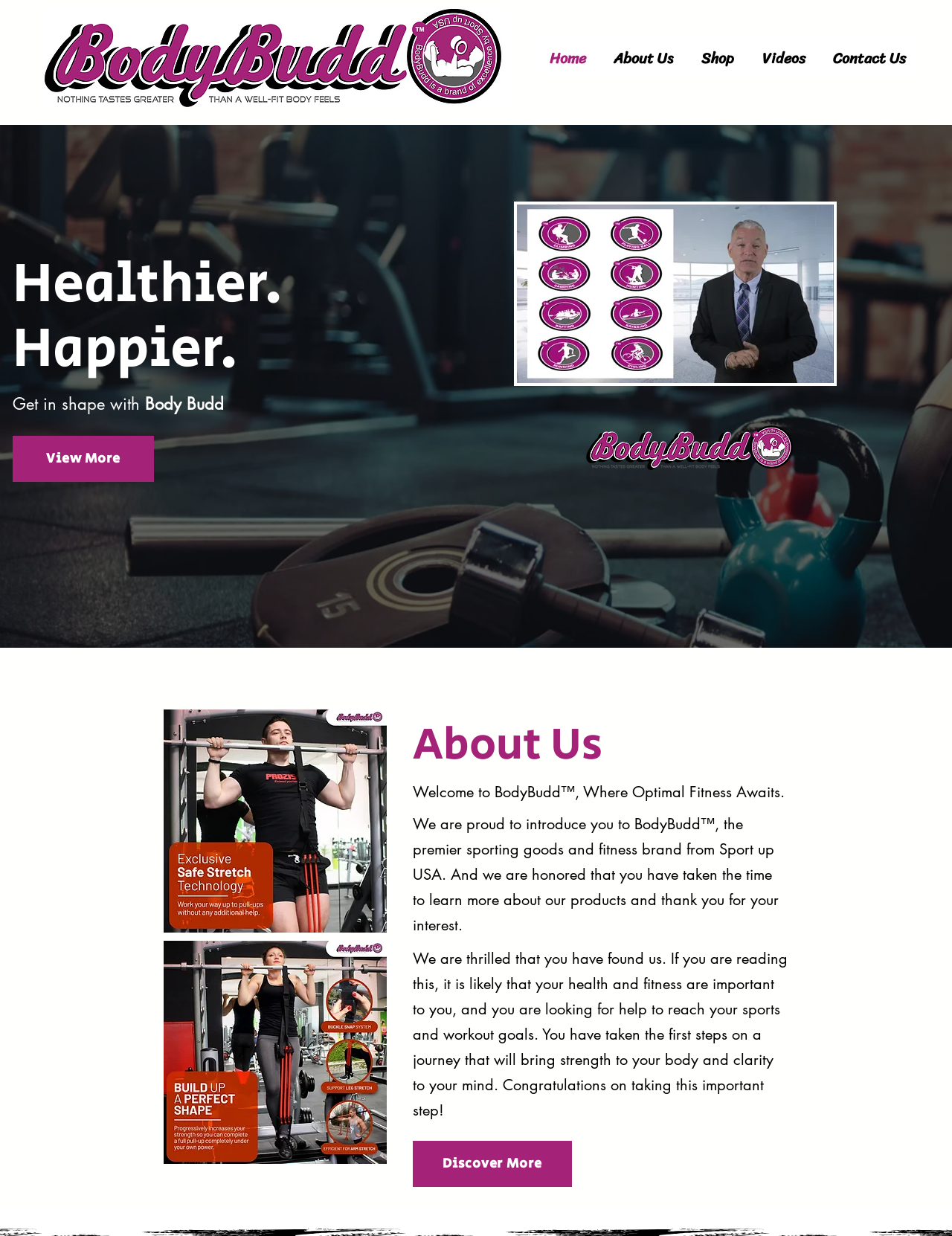Please examine the image and answer the question with a detailed explanation:
What is the purpose of the 'Corporate Announcement' button?

The purpose of the 'Corporate Announcement' button can be determined by looking at its label and the fact that it is a pressed button. It is likely that pressing this button will play a video related to a corporate announcement.